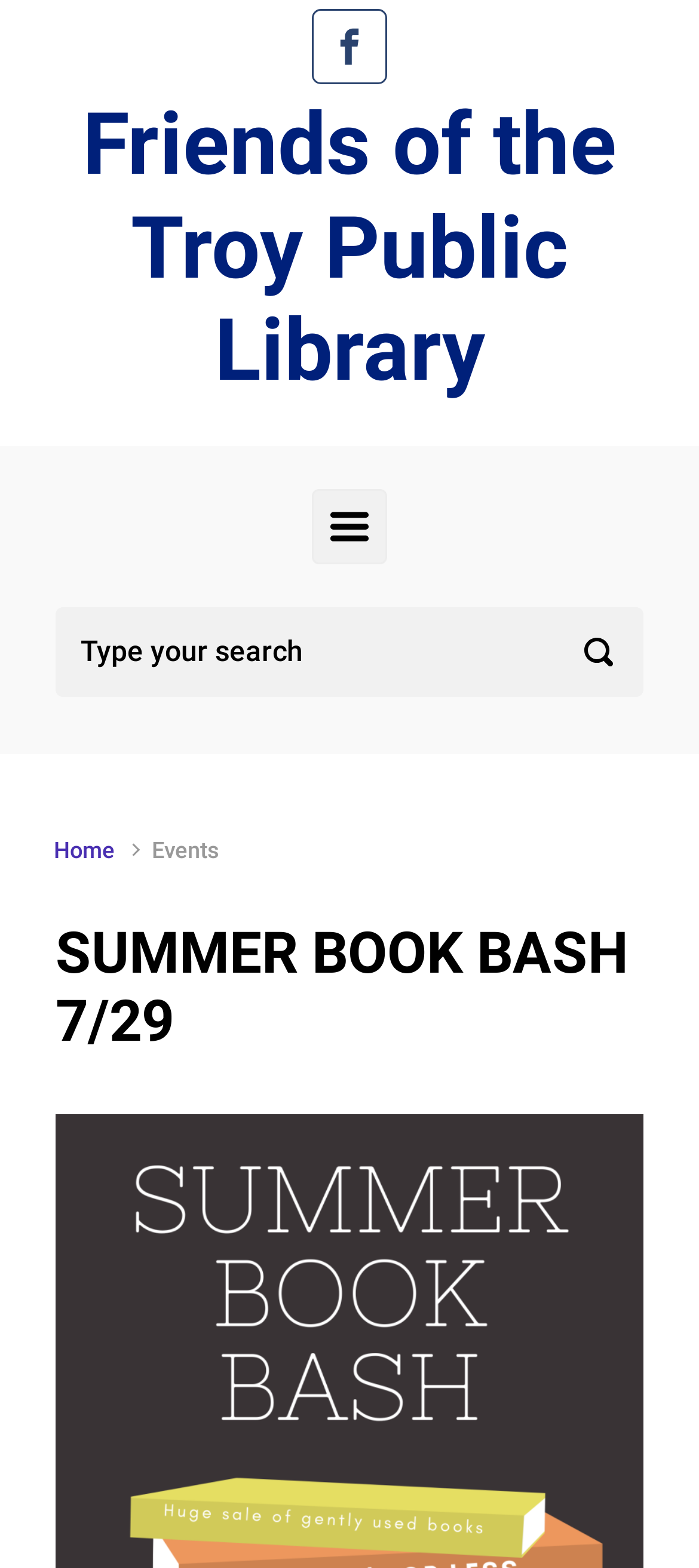Refer to the screenshot and give an in-depth answer to this question: What is the current page?

The current page can be determined by looking at the breadcrumb navigation element which shows the current page as 'Events'.